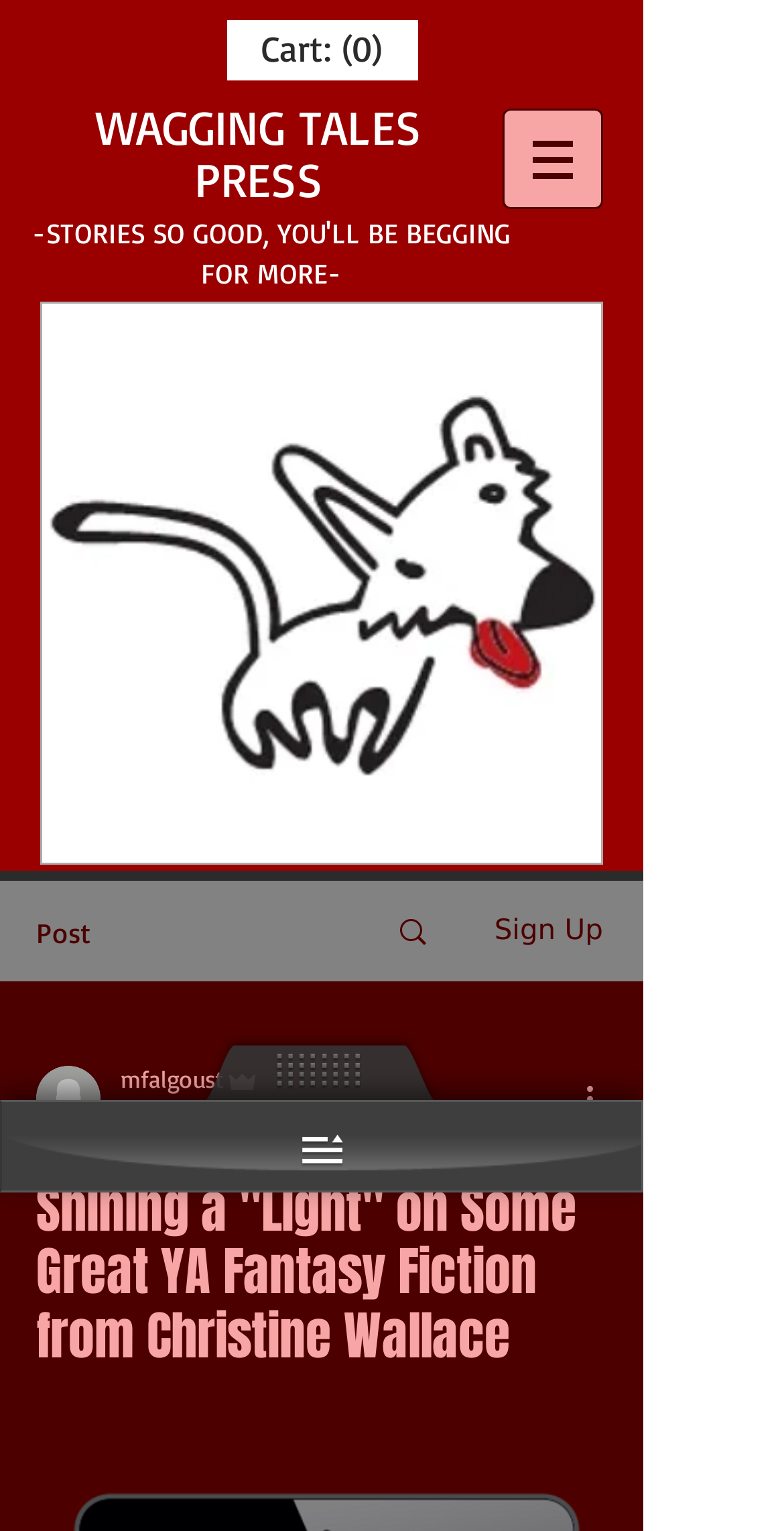Provide a one-word or one-phrase answer to the question:
What is the text on the top-left corner of the webpage?

WAGGING TALES PRESS